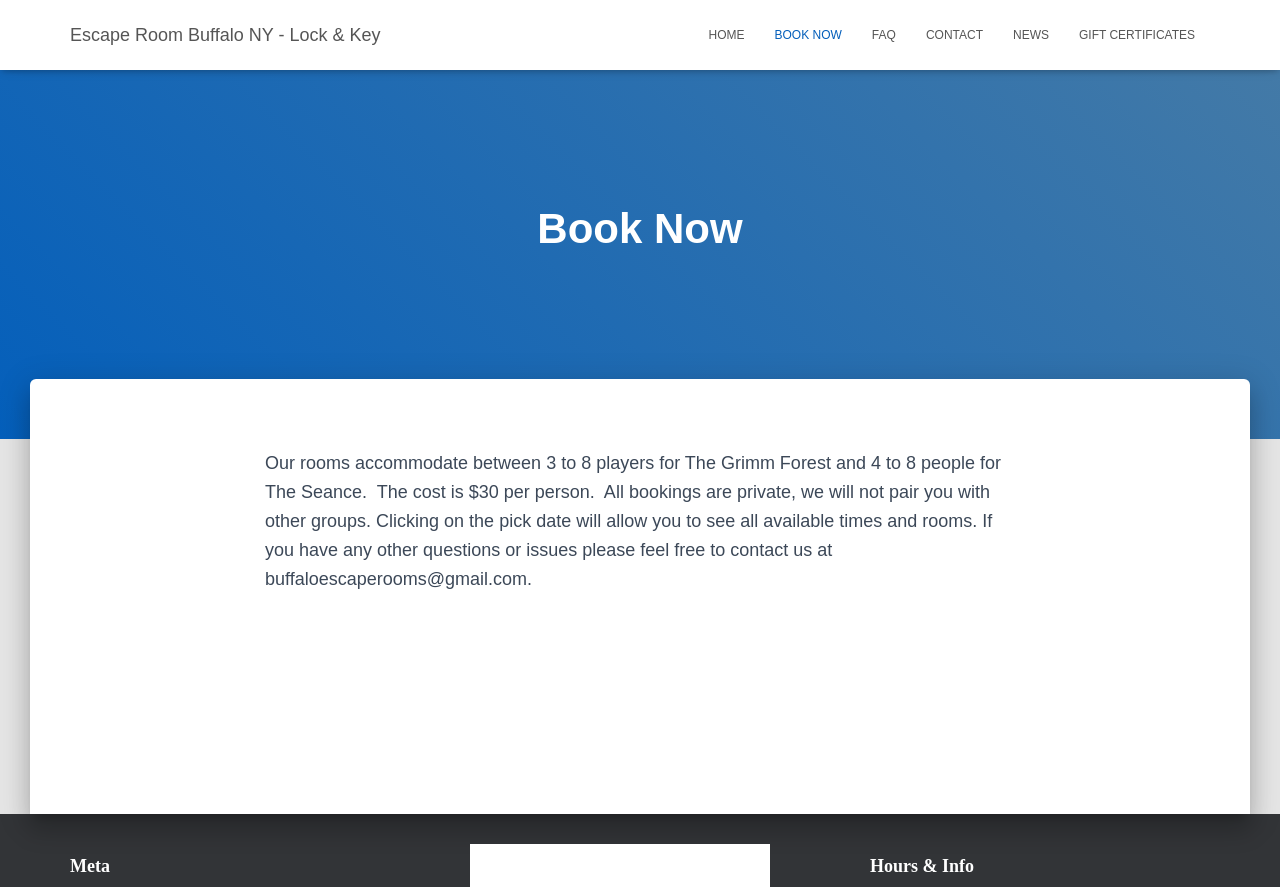Provide a brief response to the question below using one word or phrase:
What is the cost per person?

$30